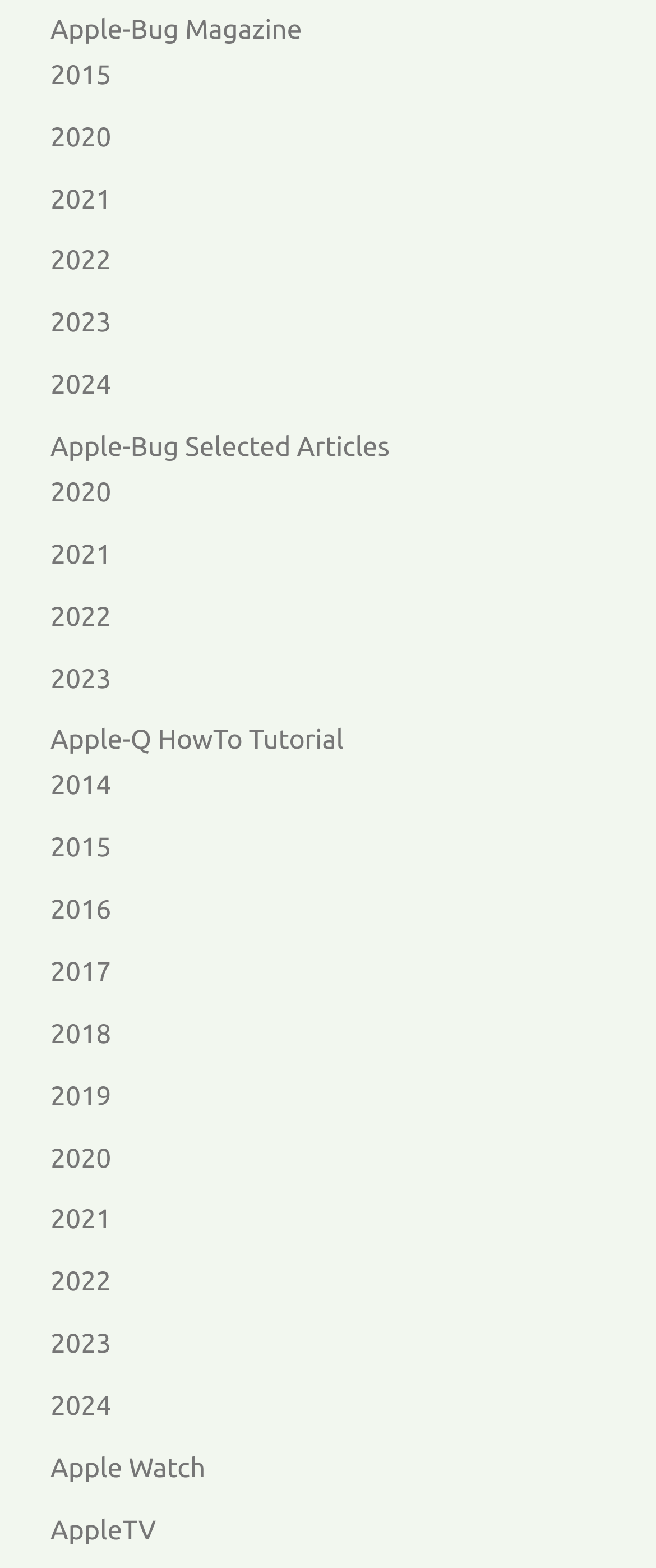Can you identify the bounding box coordinates of the clickable region needed to carry out this instruction: 'Select 2022 articles'? The coordinates should be four float numbers within the range of 0 to 1, stated as [left, top, right, bottom].

[0.077, 0.157, 0.17, 0.176]